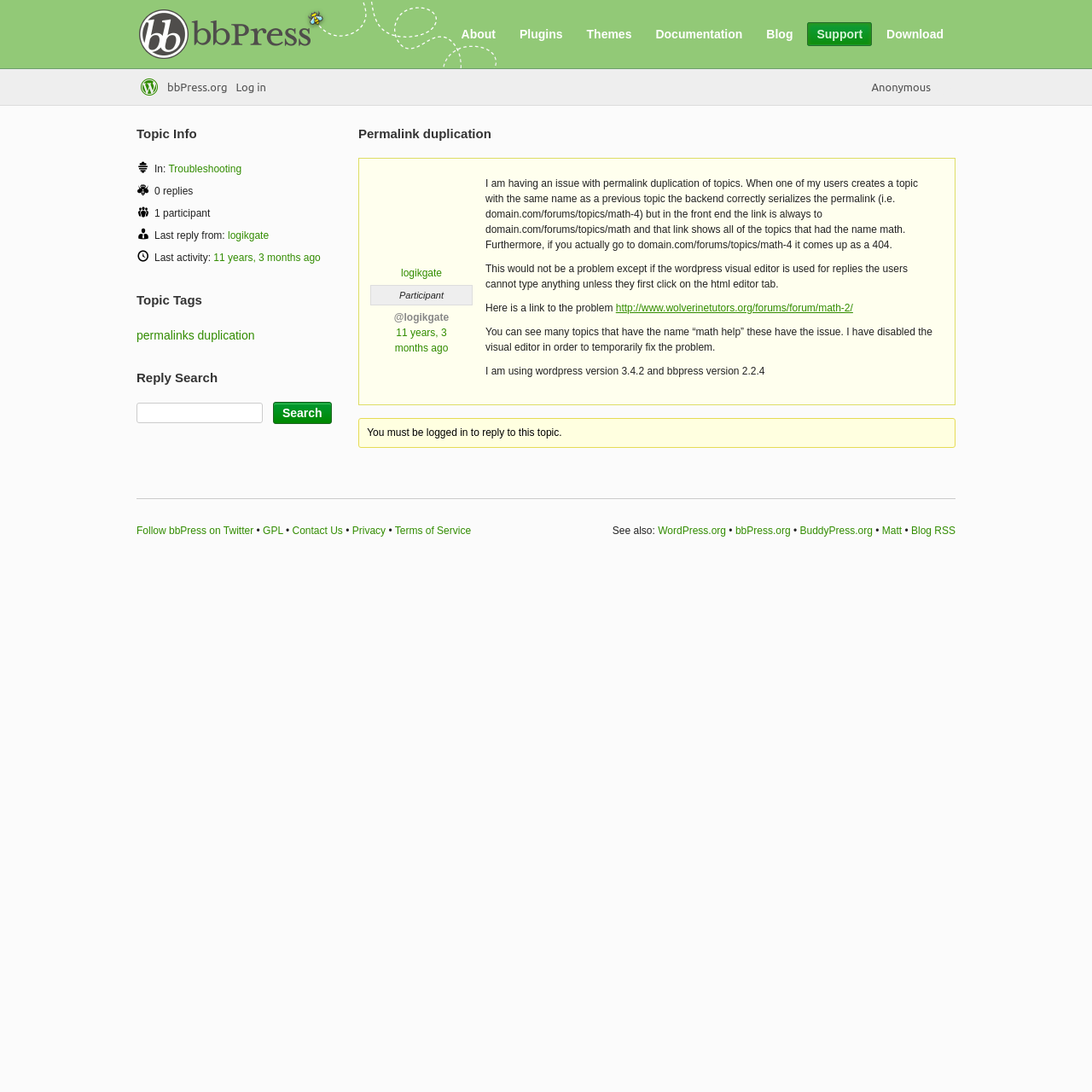Specify the bounding box coordinates of the element's area that should be clicked to execute the given instruction: "Click on the 'Log in' button". The coordinates should be four float numbers between 0 and 1, i.e., [left, top, right, bottom].

[0.212, 0.063, 0.248, 0.096]